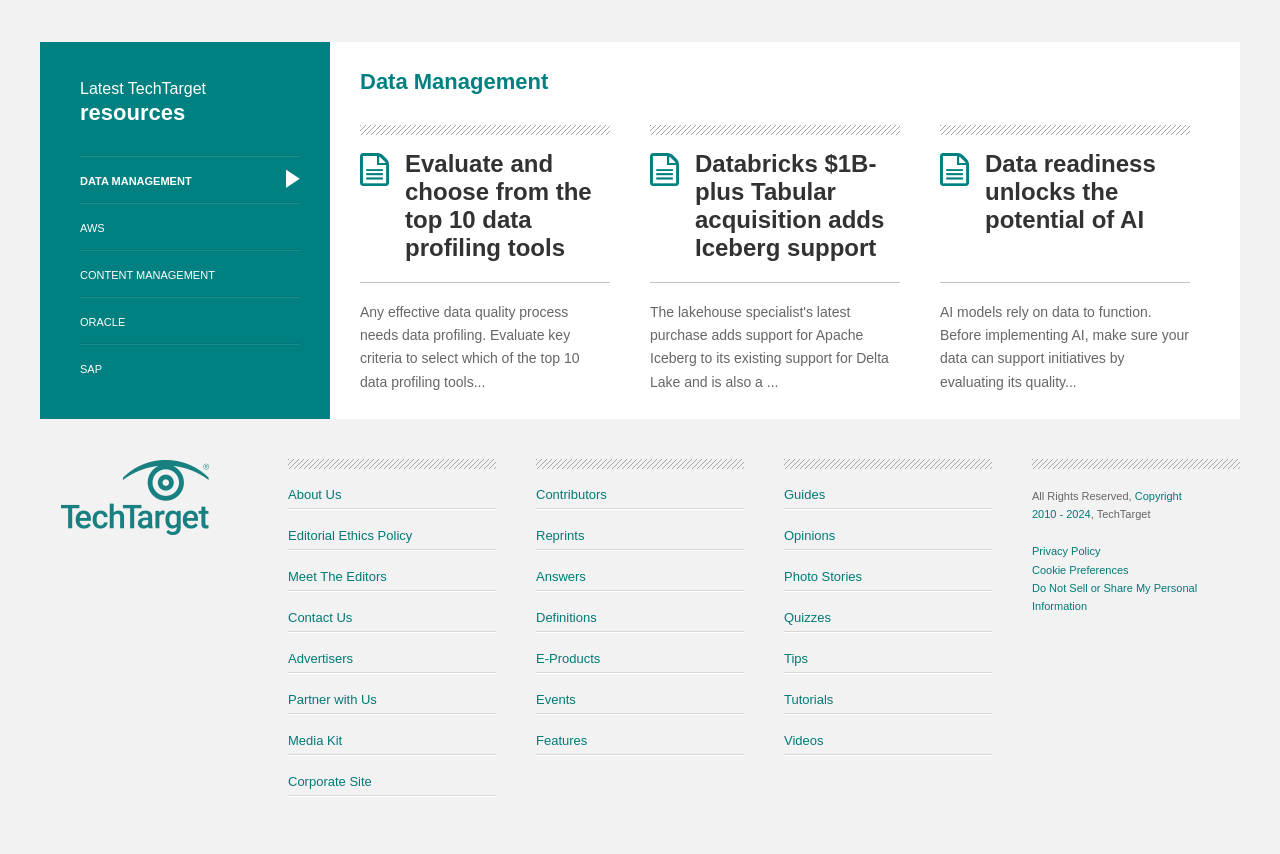Please find the bounding box coordinates of the element that you should click to achieve the following instruction: "Search for something". The coordinates should be presented as four float numbers between 0 and 1: [left, top, right, bottom].

None